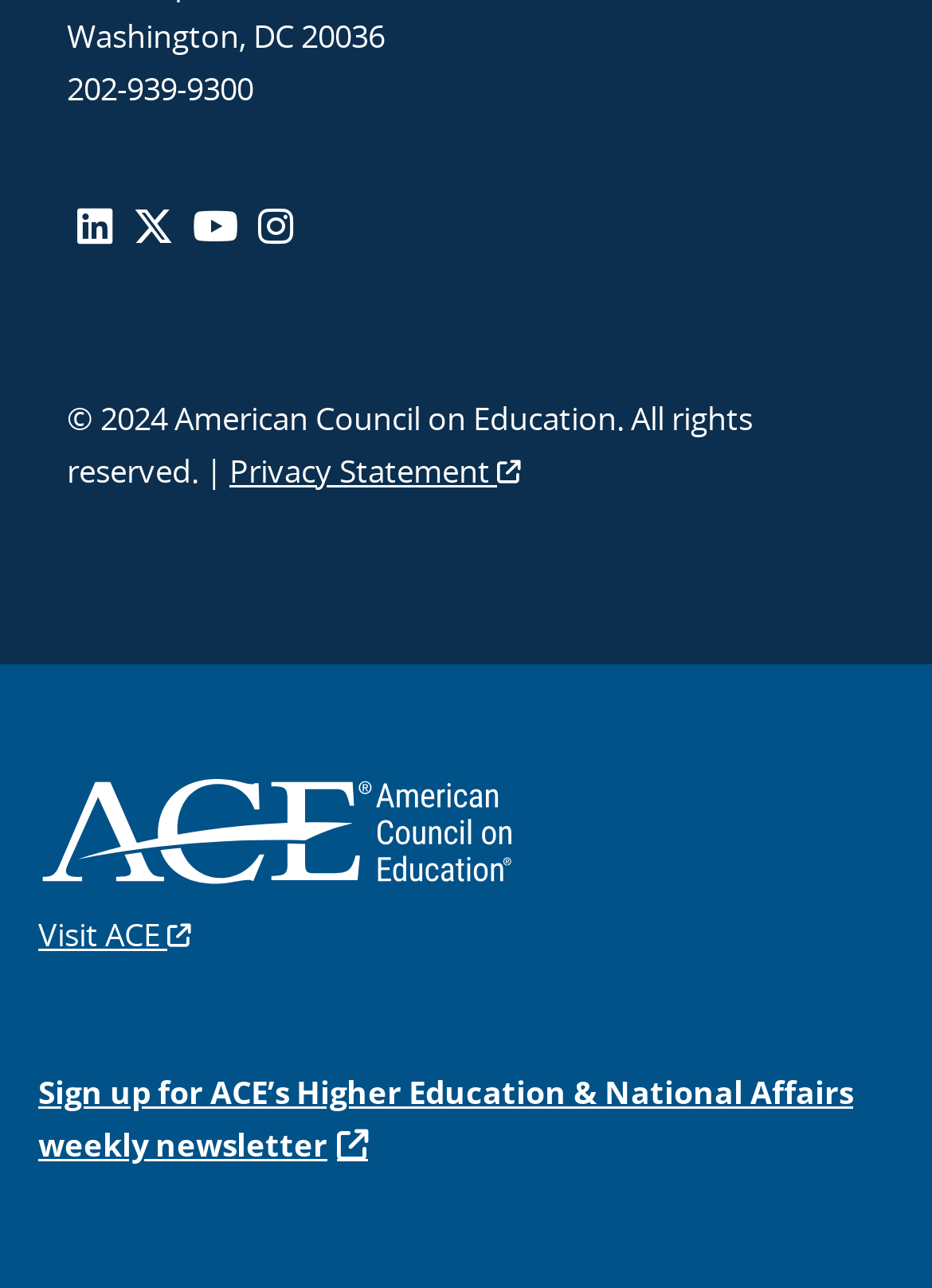How many social media links are there?
Using the information from the image, answer the question thoroughly.

I counted the number of social media links by examining the elements in the top section of the webpage. I found four link elements with the text 'Linked In', 'Twitter', 'YouTube', and 'Instagram', which are commonly used social media platforms.